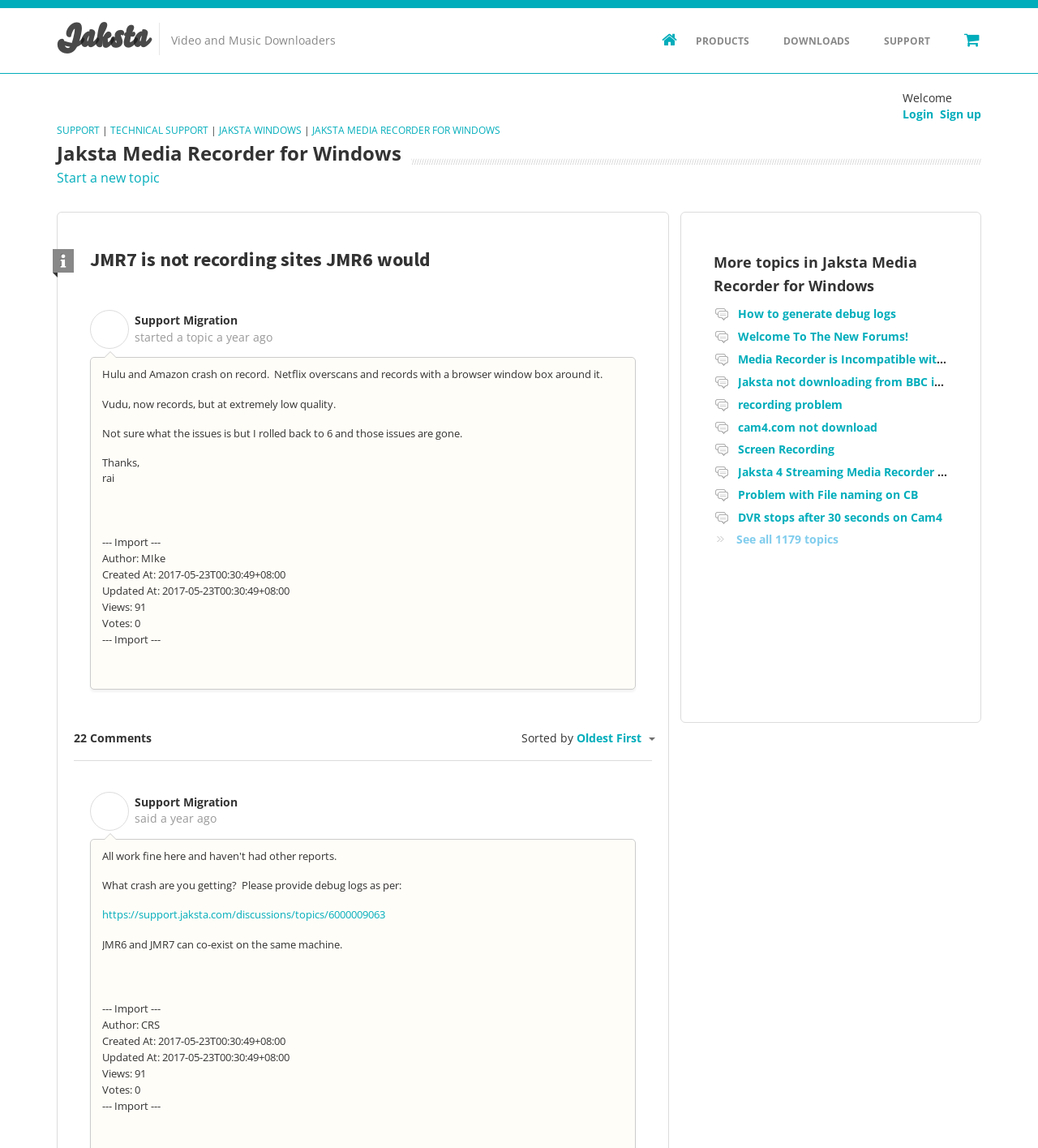Please provide the bounding box coordinates for the element that needs to be clicked to perform the instruction: "Click the 12 Gauge Outfitting Logo". The coordinates must consist of four float numbers between 0 and 1, formatted as [left, top, right, bottom].

None